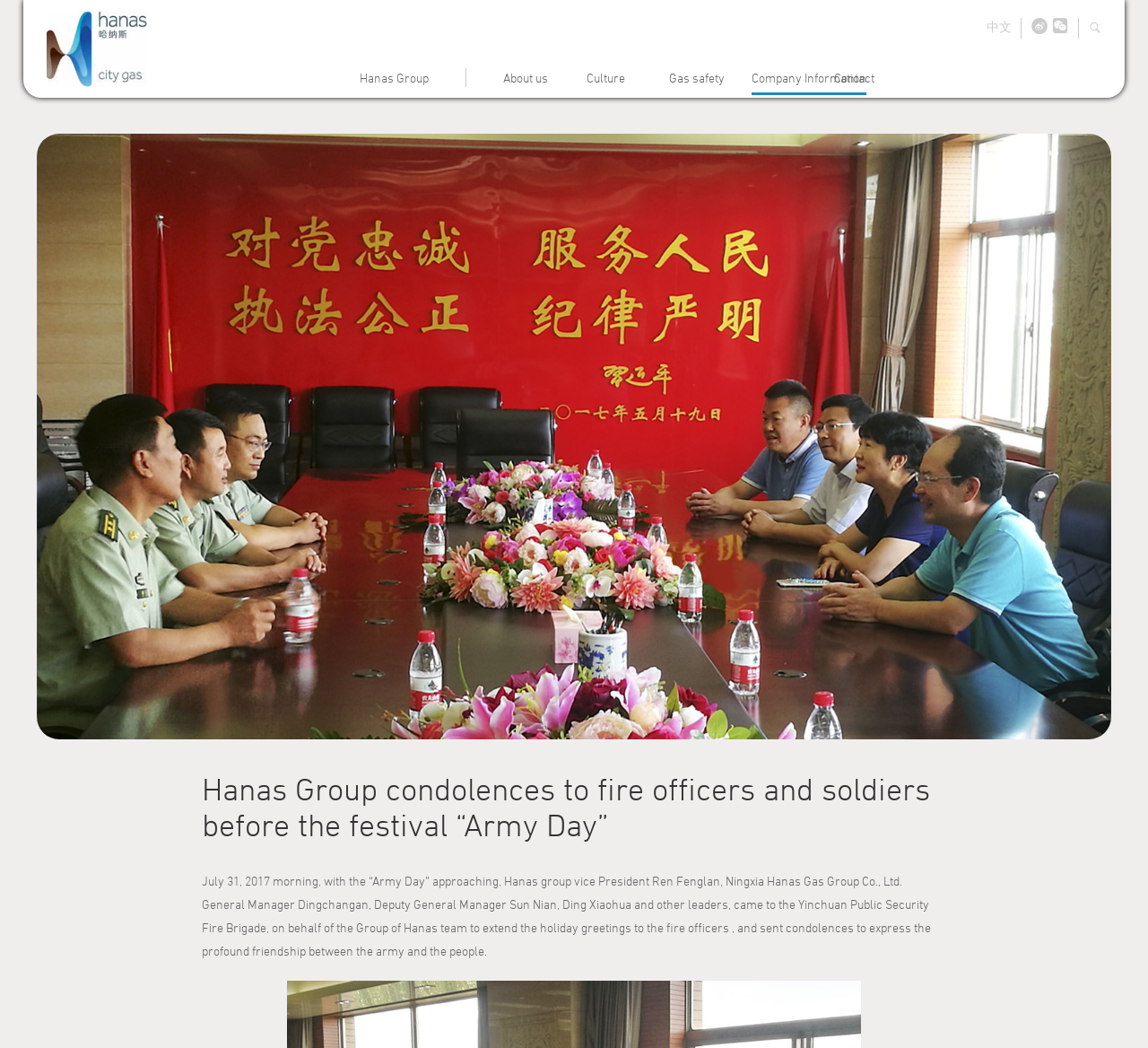Respond to the question below with a single word or phrase: Who is the vice president of Hanas Group?

Ren Fenglan